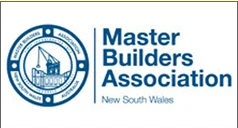Explain the scene depicted in the image, including all details.

The image features the official logo of the Master Builders Association of New South Wales. The logo is designed with an intricate circular emblem that includes an illustration of a crane and a building, symbolizing the construction and building industry. Surrounding the emblem are the words "Master Builders Association" prominently displayed at the top, with "New South Wales" inscribed below. The logo is rendered in a blue color against a white background, reflecting a professional and trustworthy image appropriate for an association that represents builders and contractors in the region.